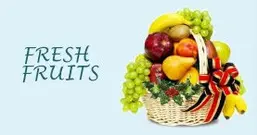What is written next to the basket?
Based on the image content, provide your answer in one word or a short phrase.

FRESH FRUITS